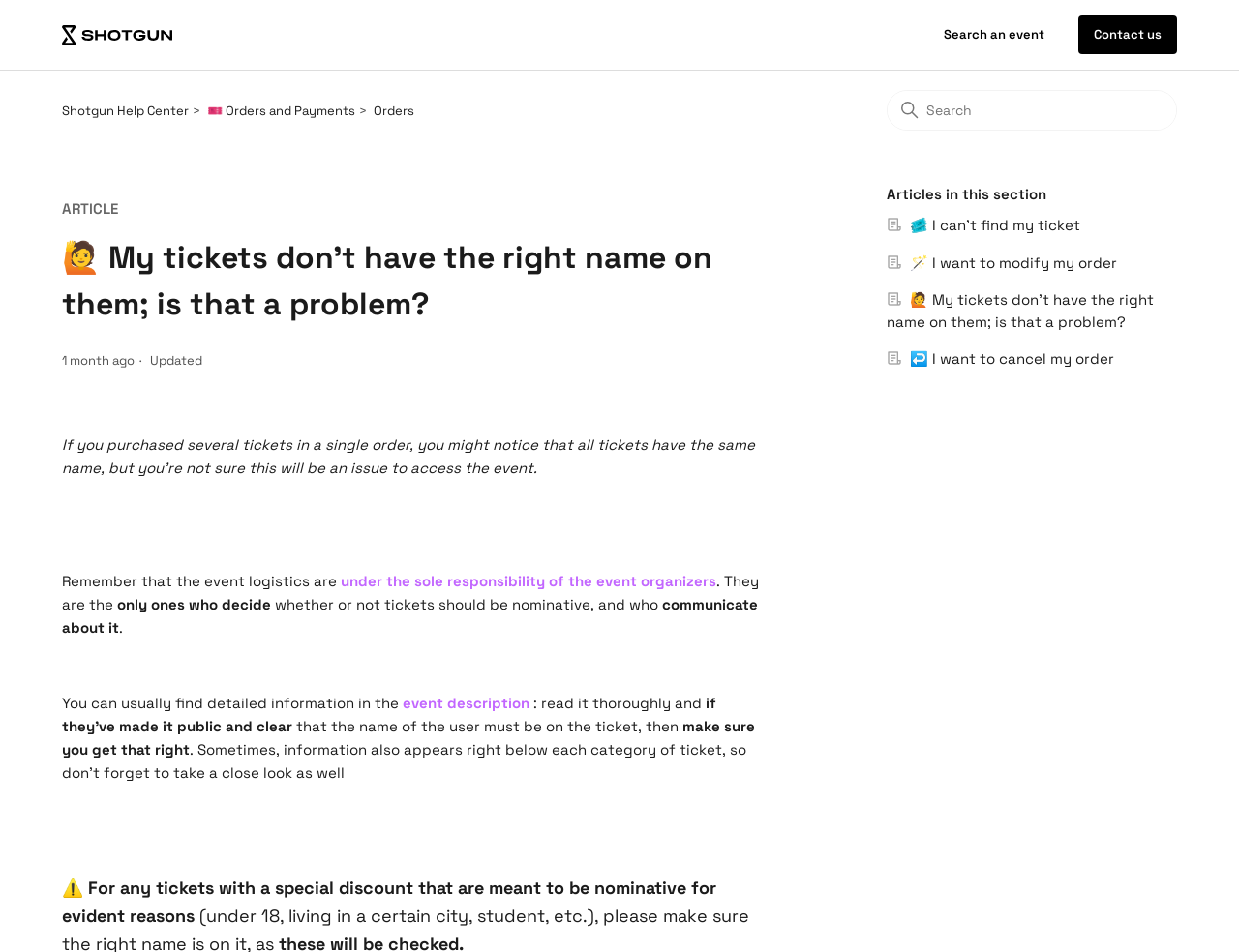Give a detailed account of the webpage, highlighting key information.

This webpage is from the Shotgun Help Center, and it appears to be an article discussing issues with ticket names. At the top left, there is a link to the Shotgun Help Center home page, accompanied by an image. On the top right, there are links to search an event and contact us. Below these links, there is a navigation menu indicating the current location, with links to Shotgun Help Center, Orders and Payments, and Orders.

In the middle of the page, there is a search bar with a search box and several links to related topics, including "I can't find my ticket", "I want to modify my order", "My tickets don't have the right name on them; is that a problem?", and "I want to cancel my order". Each of these links has an accompanying image.

The main content of the article is below the search bar. The title of the article is "My tickets don't have the right name on them; is that a problem?" and it is followed by a timestamp indicating when the article was updated. The article explains that if you purchased multiple tickets in a single order, they may all have the same name, but this may not be an issue for accessing the event. The event logistics are under the sole responsibility of the event organizers, who decide whether tickets should be nominative and communicate about it. The article advises readers to find detailed information in the event description and to make sure to get the ticket name right if necessary. There is also a warning symbol and a note about tickets with special discounts that are meant to be nominative.